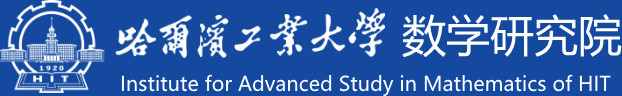What languages are used to display the institute's name in the logo?
Using the visual information from the image, give a one-word or short-phrase answer.

Chinese and English